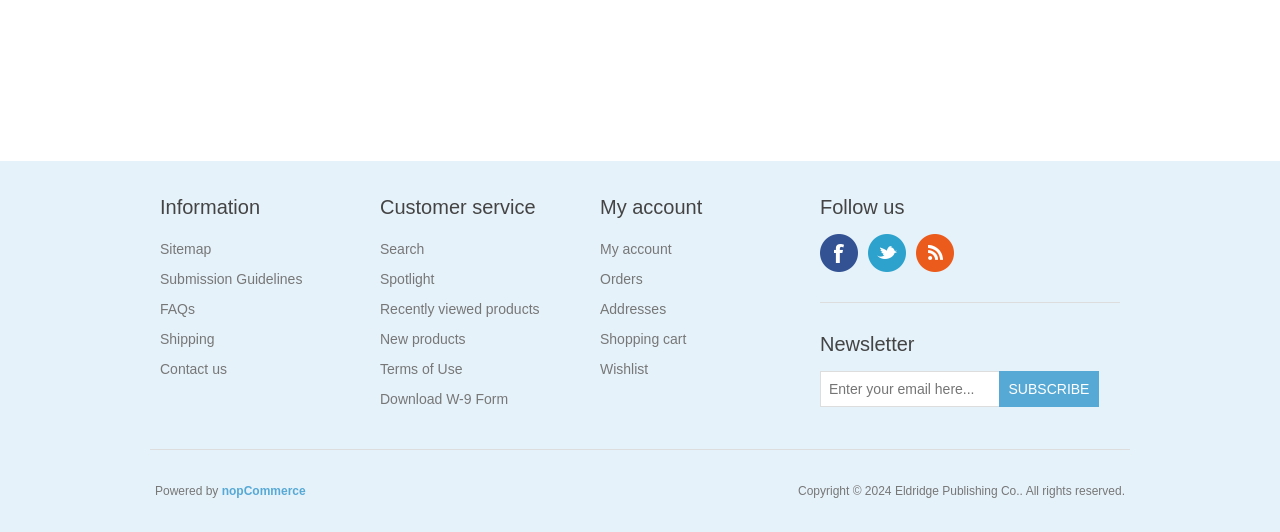Pinpoint the bounding box coordinates of the element to be clicked to execute the instruction: "View my account".

[0.469, 0.454, 0.525, 0.484]